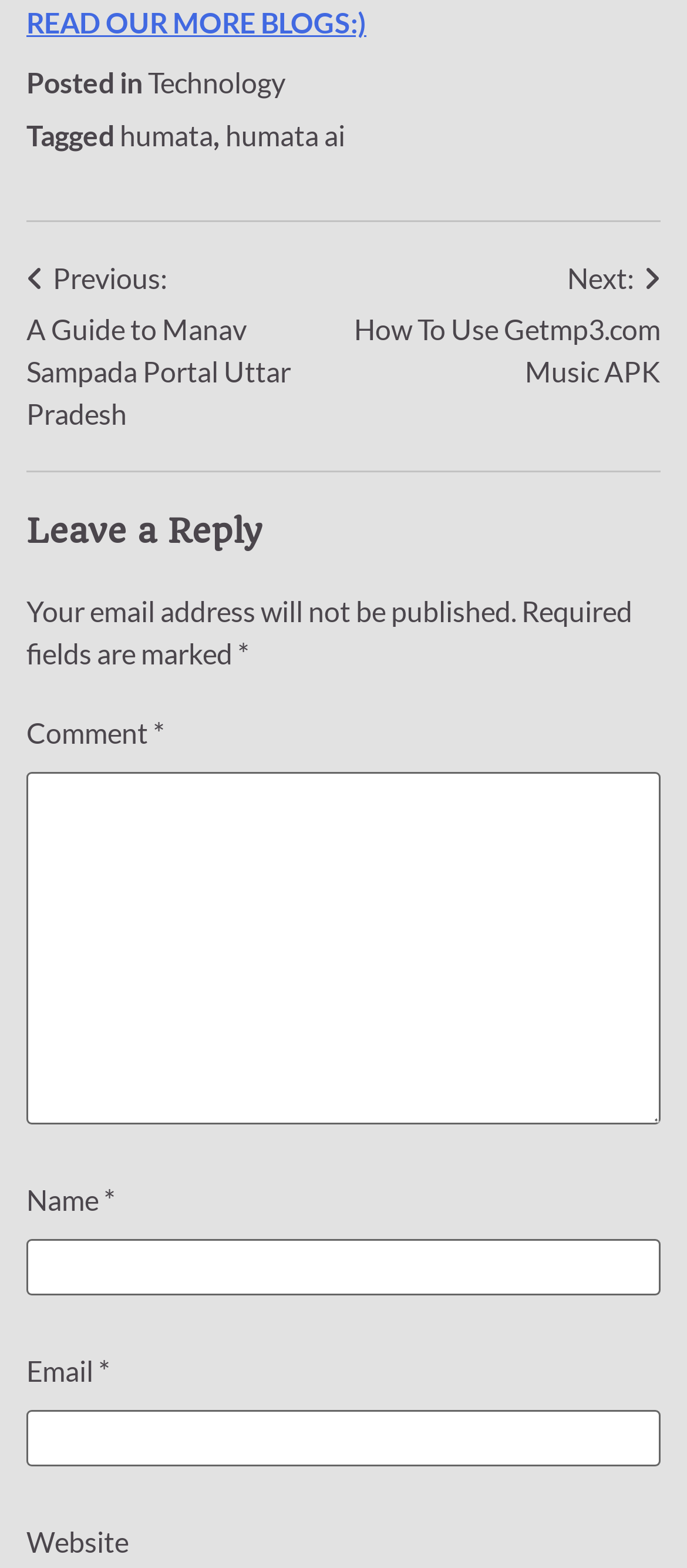Show me the bounding box coordinates of the clickable region to achieve the task as per the instruction: "Enter your name".

[0.038, 0.791, 0.962, 0.826]